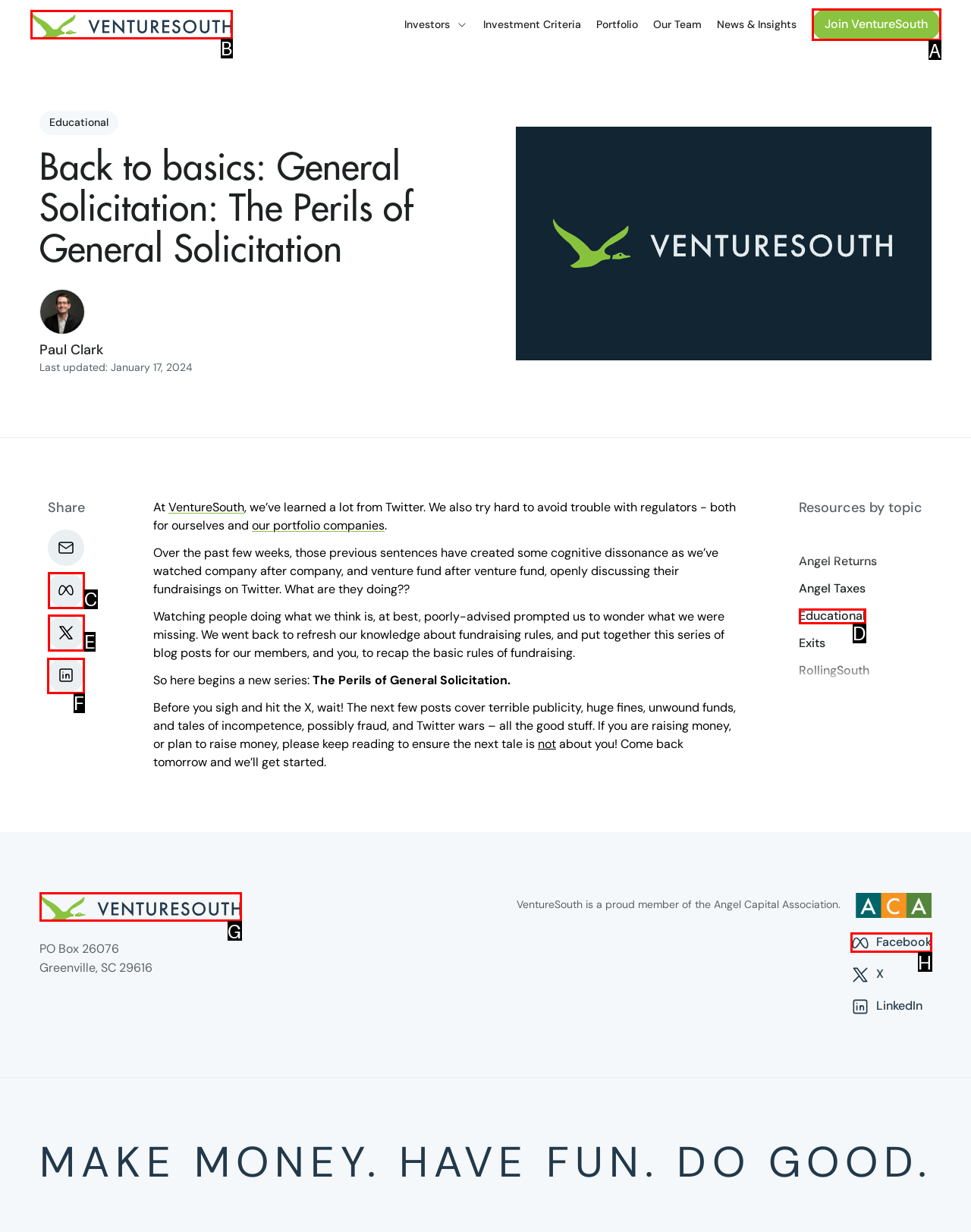Pick the HTML element that should be clicked to execute the task: Share the post on LinkedIn
Respond with the letter corresponding to the correct choice.

F